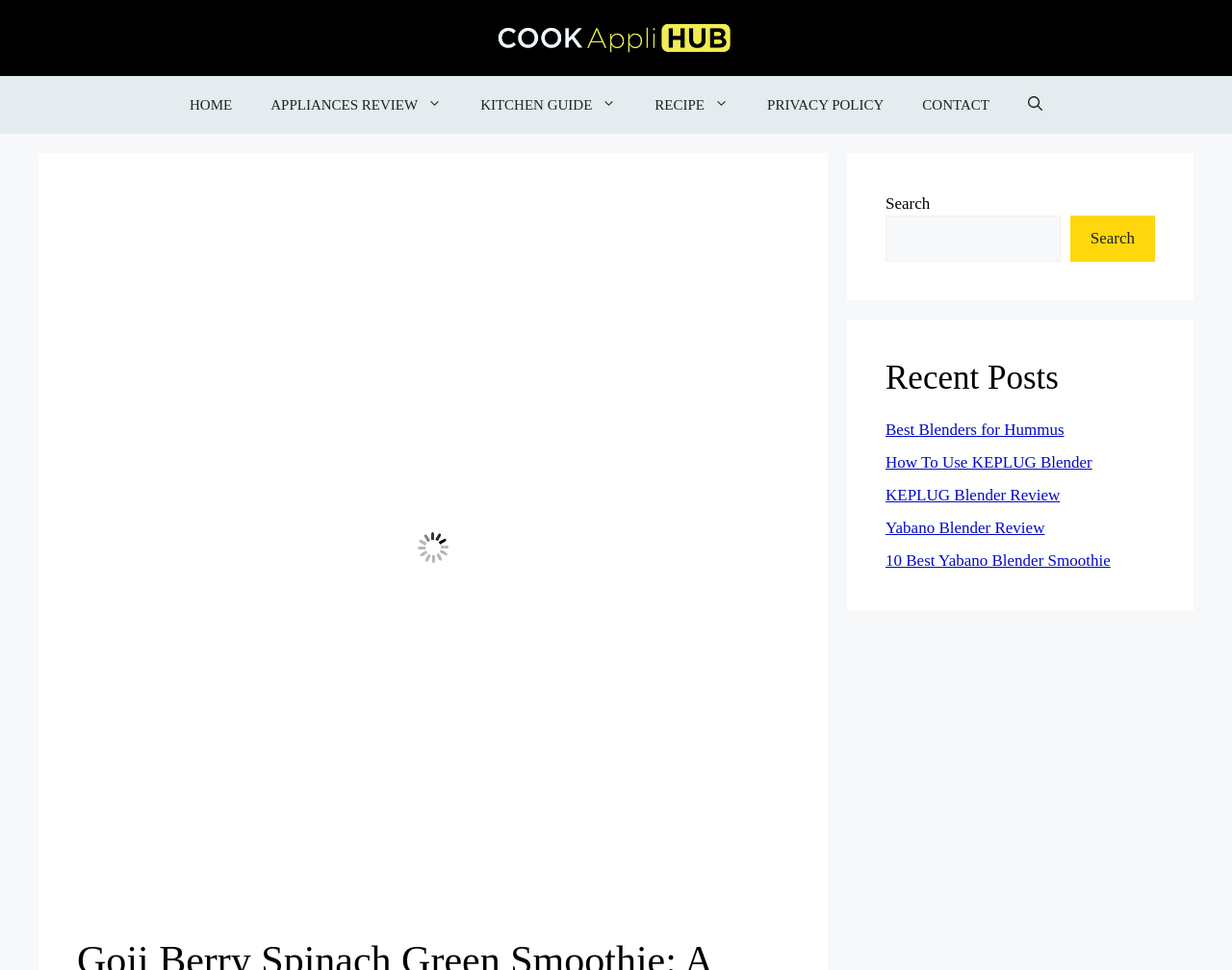Refer to the image and answer the question with as much detail as possible: What is the category of the link 'Best Blenders for Hummus'?

I found the link 'Best Blenders for Hummus' under the heading 'Recent Posts', which suggests that it belongs to this category.